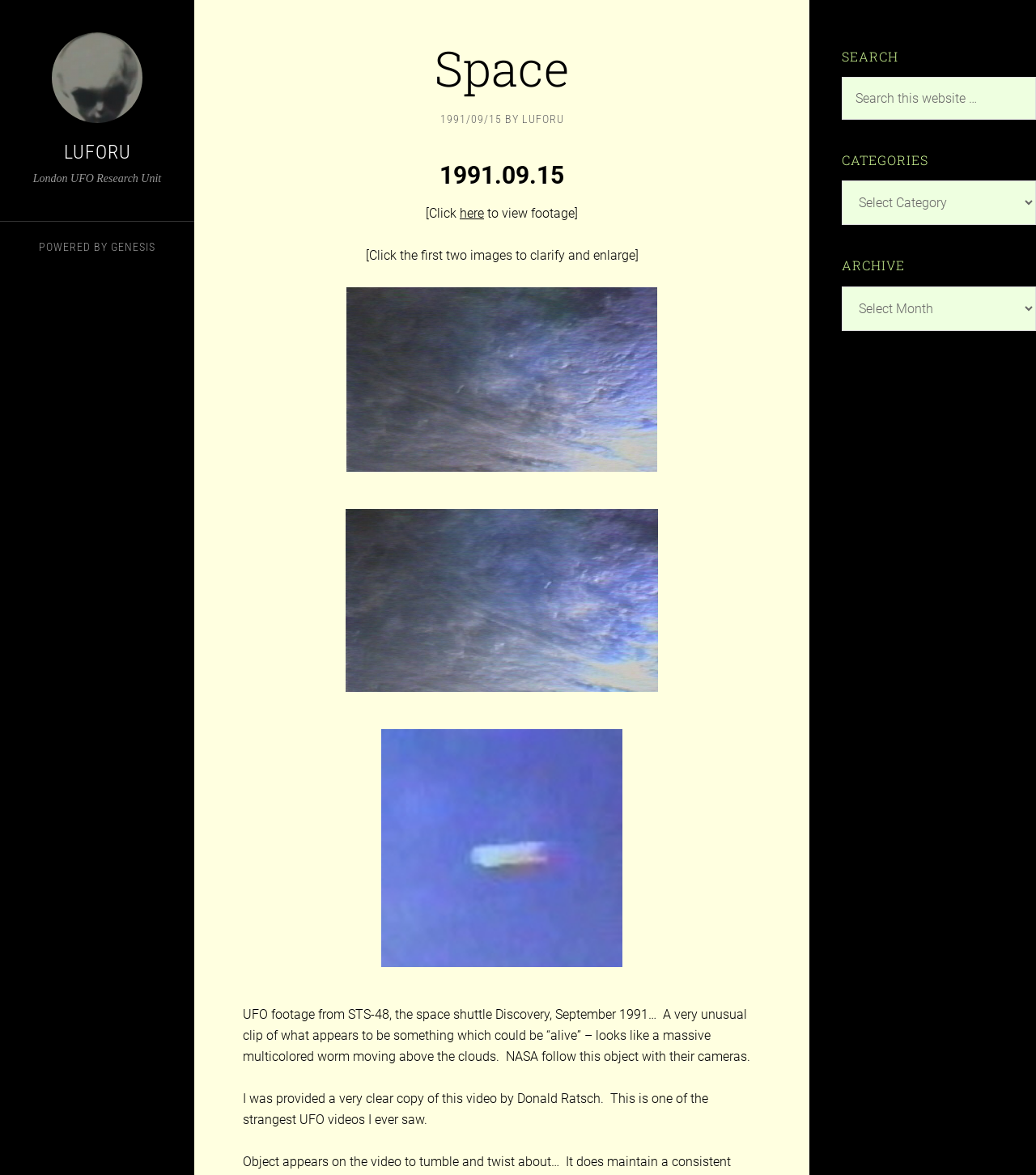What is the name of the space shuttle?
Give a single word or phrase answer based on the content of the image.

Discovery